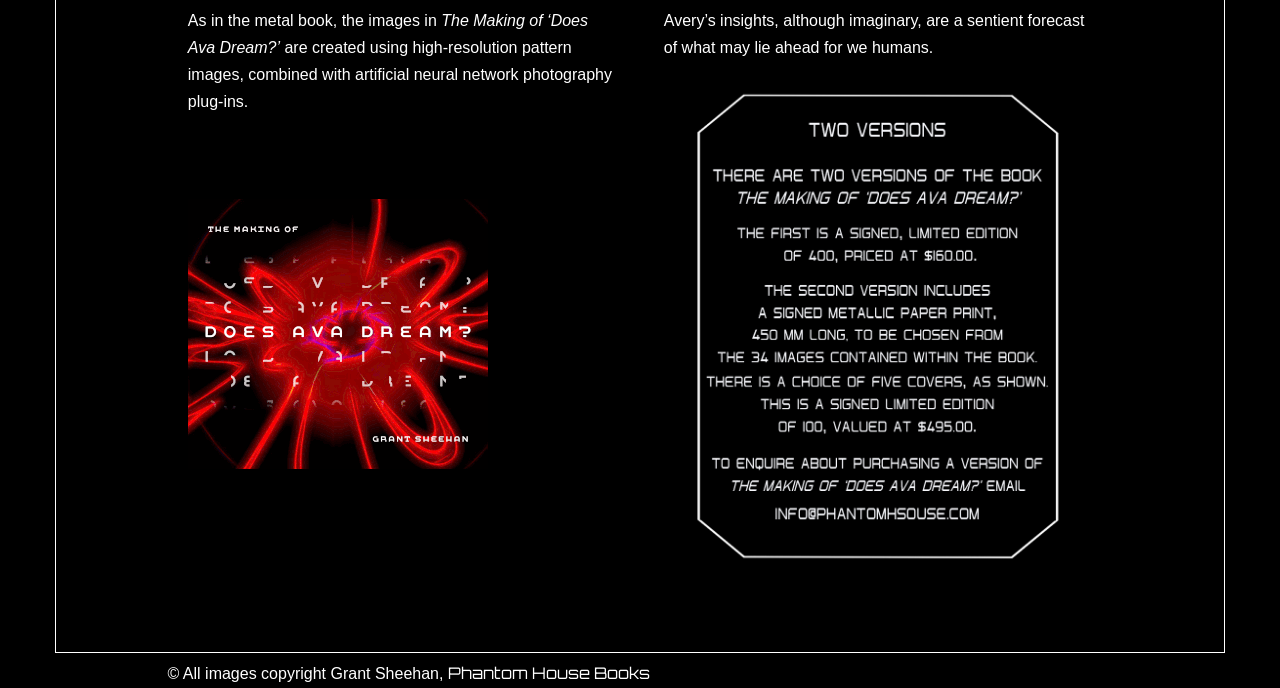Who owns the copyright of the images?
Look at the image and answer with only one word or phrase.

Grant Sheehan